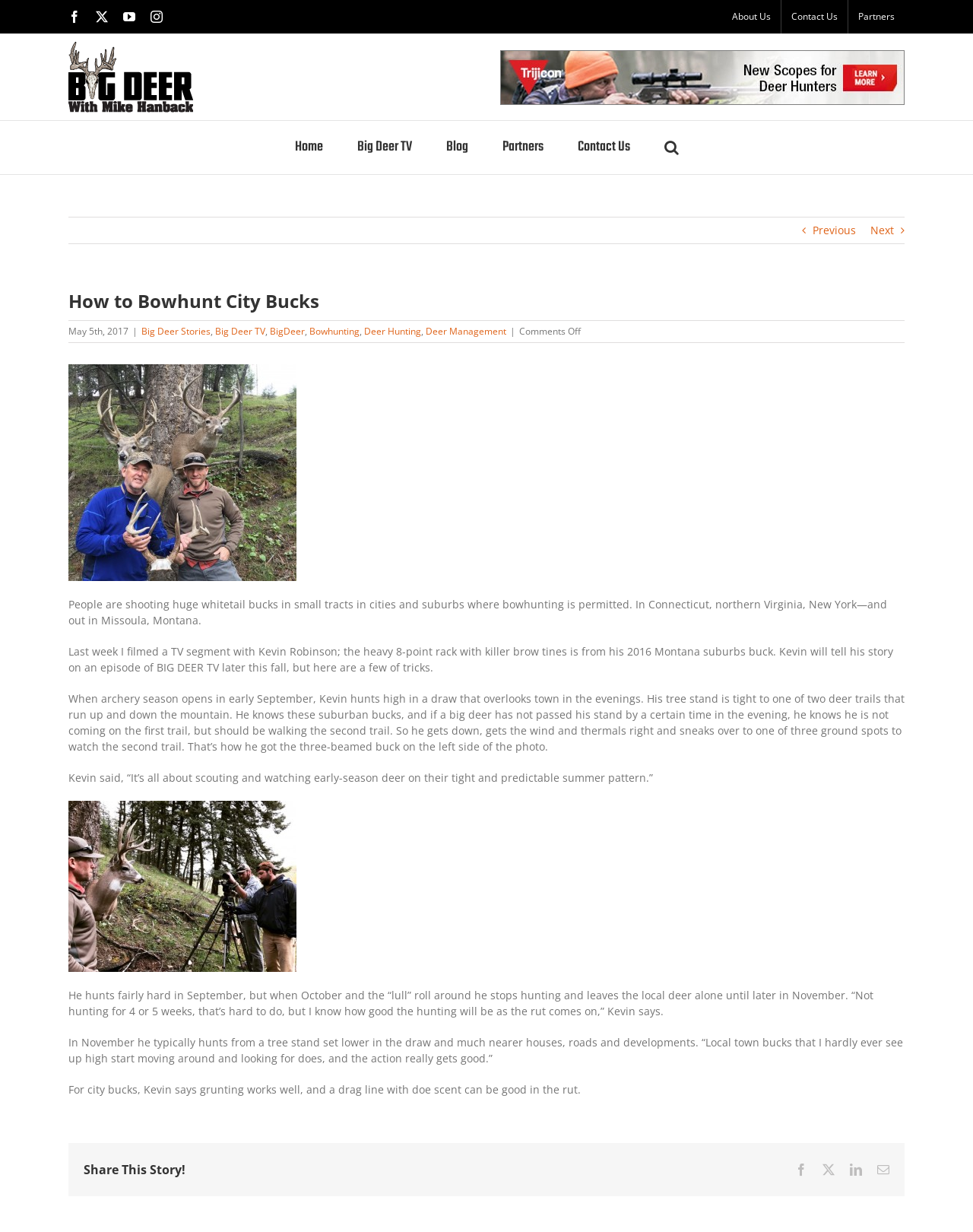What type of scent does Kevin use during the rut?
Answer the question based on the image using a single word or a brief phrase.

Doe scent